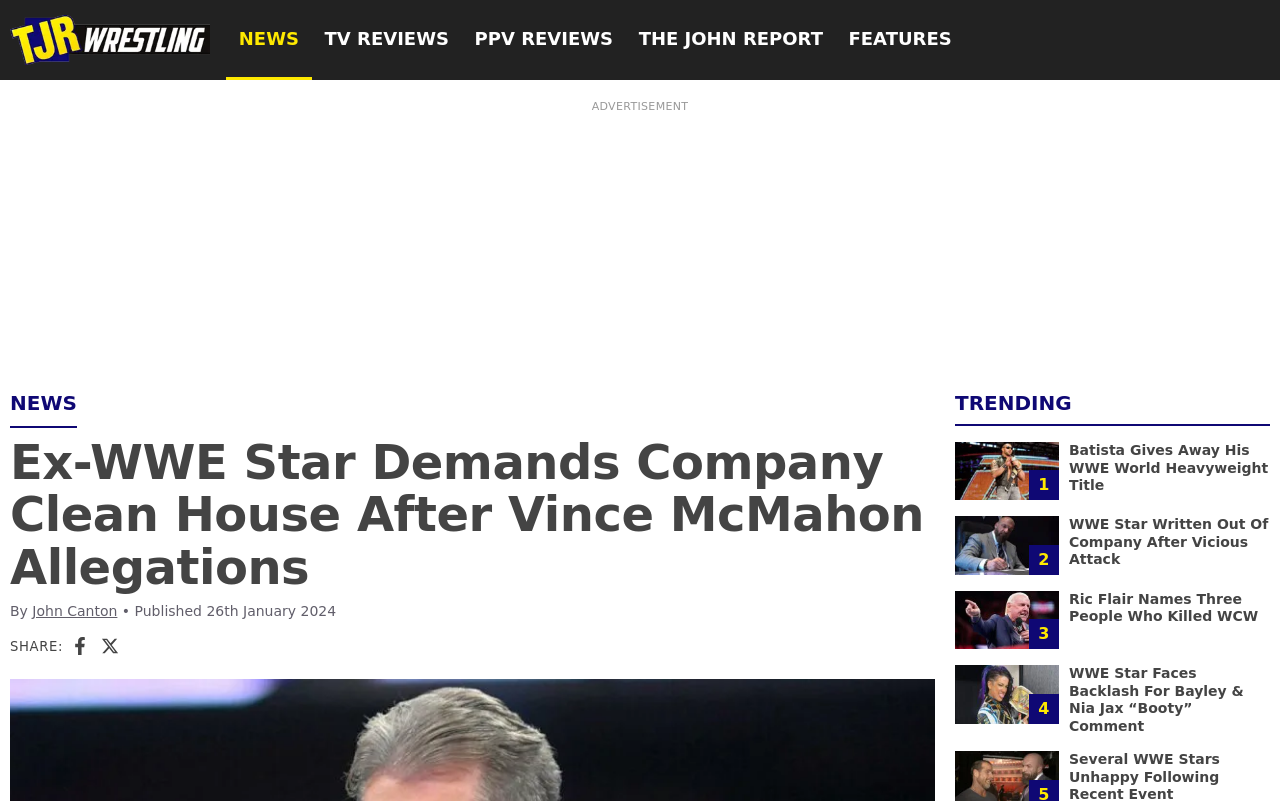Please identify the bounding box coordinates of the element on the webpage that should be clicked to follow this instruction: "Click on the TJR Wrestling logo". The bounding box coordinates should be given as four float numbers between 0 and 1, formatted as [left, top, right, bottom].

[0.008, 0.018, 0.164, 0.082]